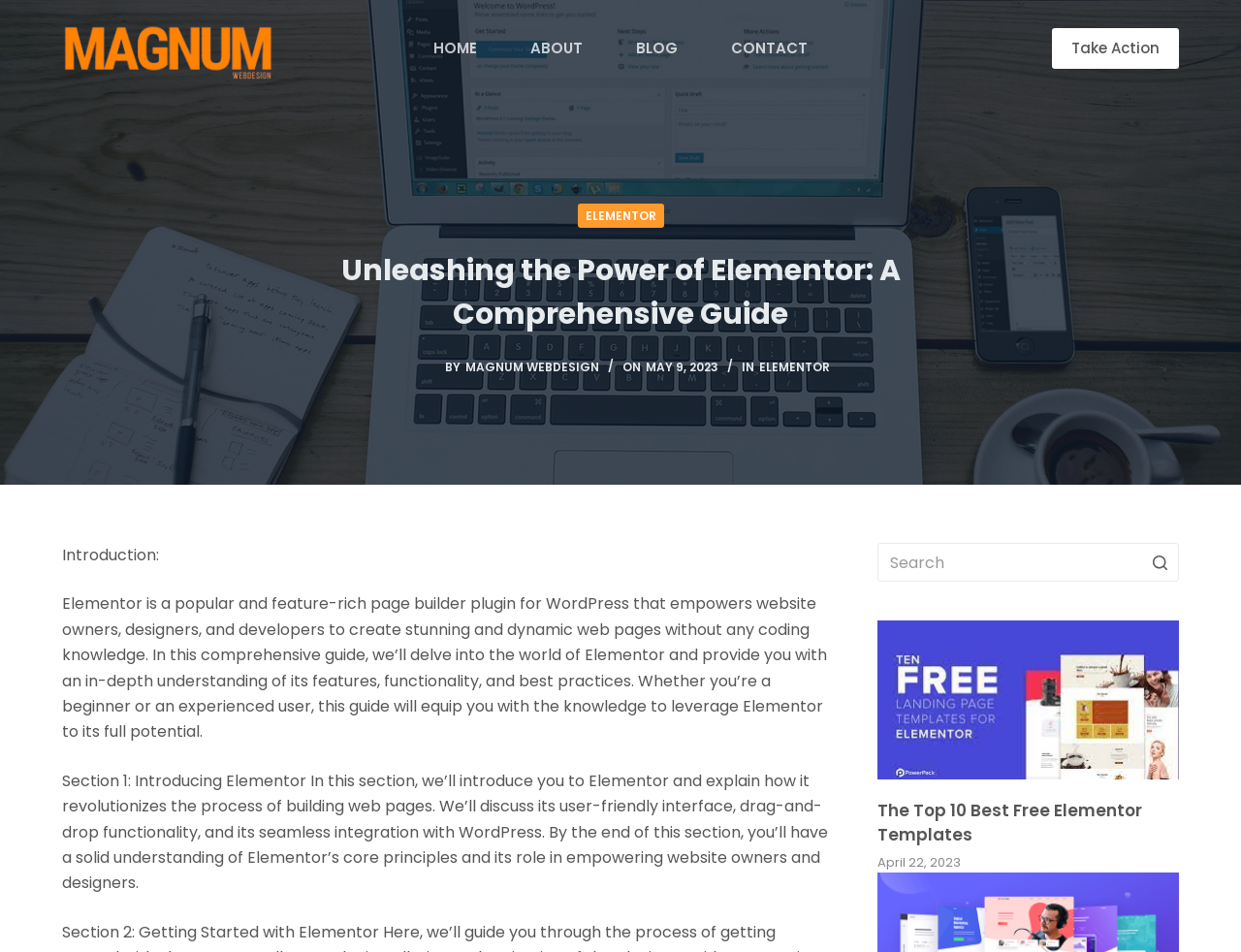Please identify the coordinates of the bounding box that should be clicked to fulfill this instruction: "Check the 'Take Action' link".

[0.848, 0.03, 0.95, 0.072]